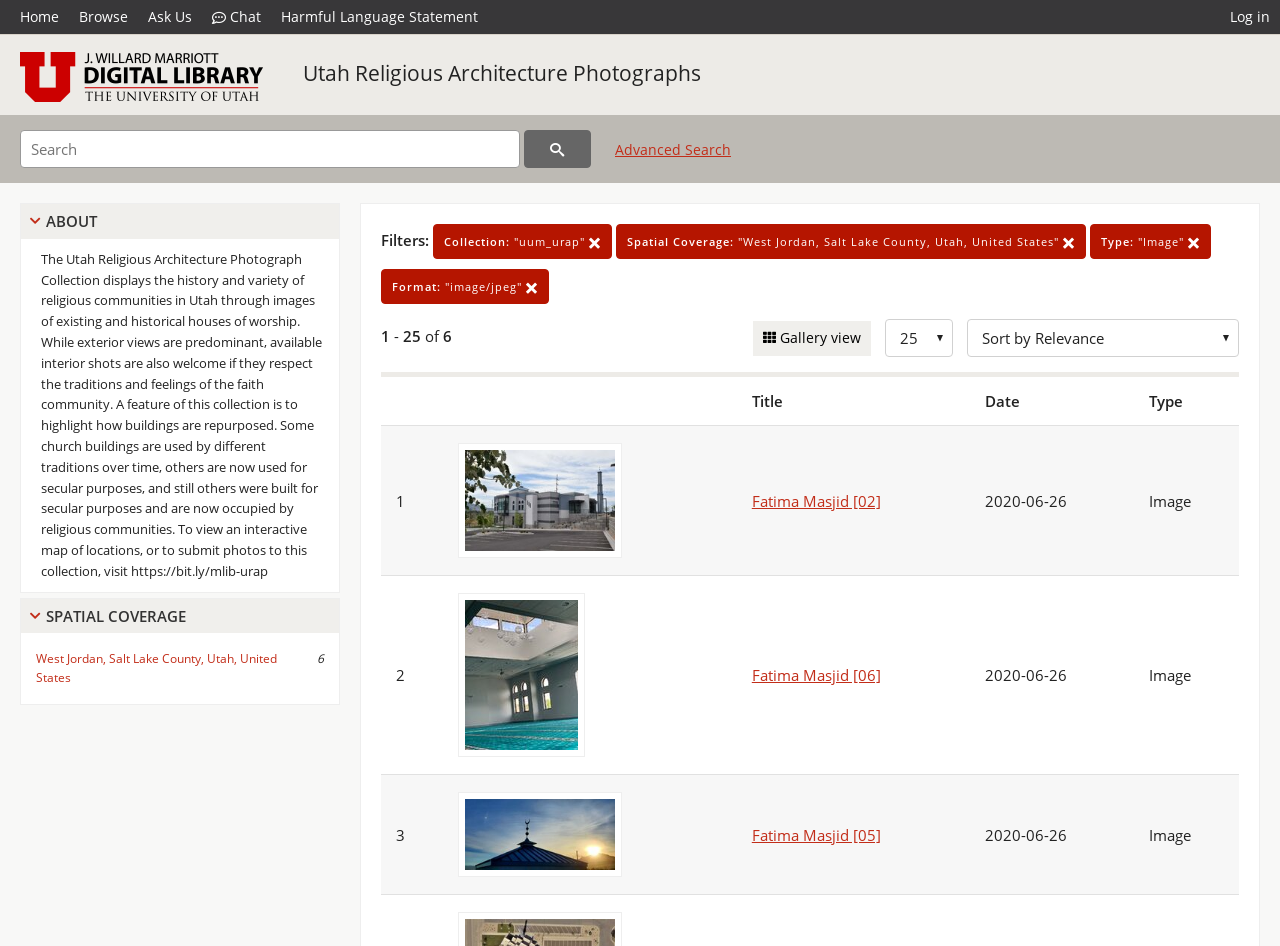Identify and provide the bounding box coordinates of the UI element described: "Chat". The coordinates should be formatted as [left, top, right, bottom], with each number being a float between 0 and 1.

[0.158, 0.0, 0.212, 0.036]